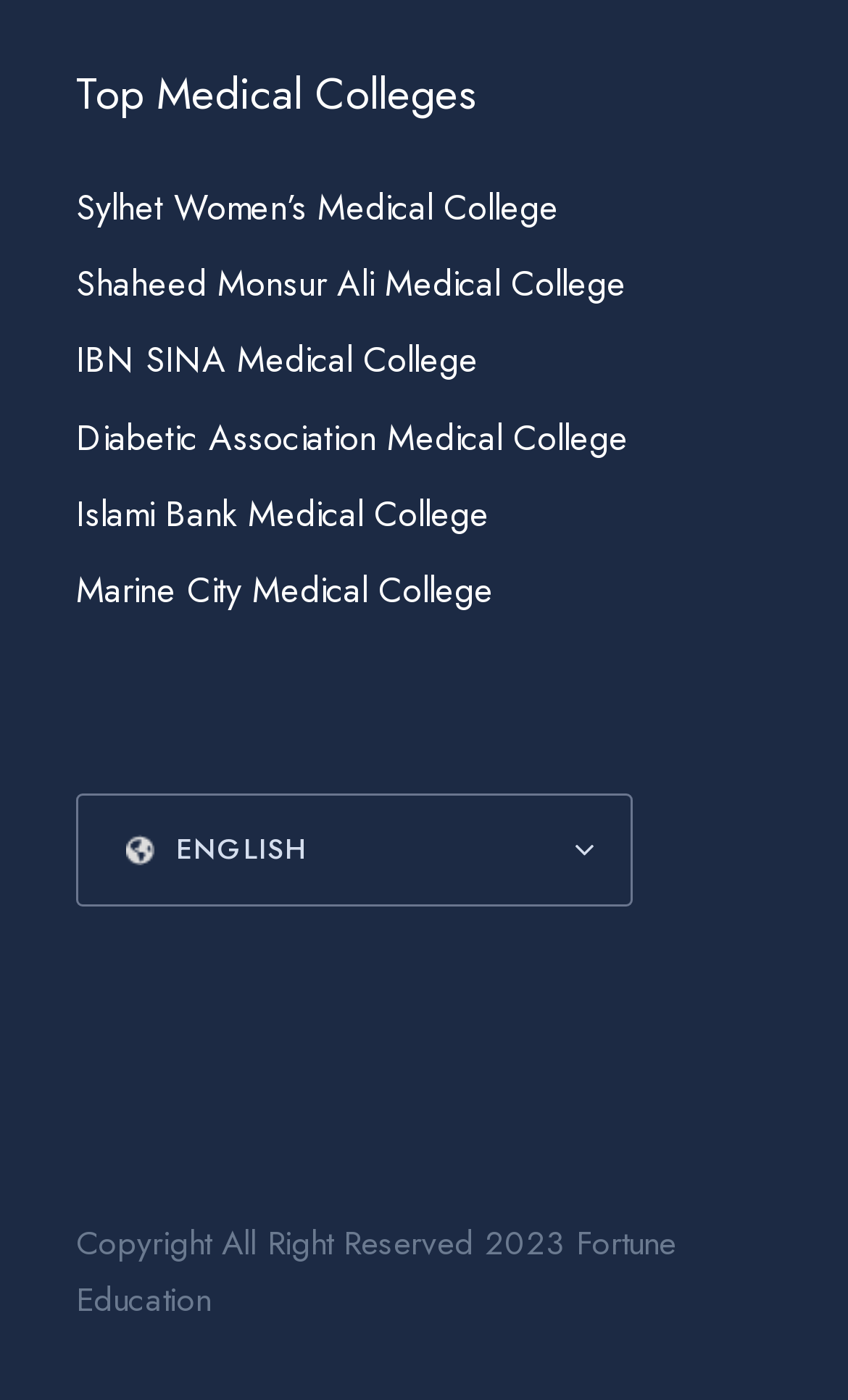Utilize the details in the image to give a detailed response to the question: How many medical colleges are listed?

I counted the number of links with medical college names, starting from 'Sylhet Women’s Medical College' to 'Marine City Medical College', and found 7 links.